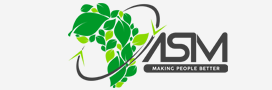Answer the question with a brief word or phrase:
What does the vibrant green color convey?

Vitality and progress